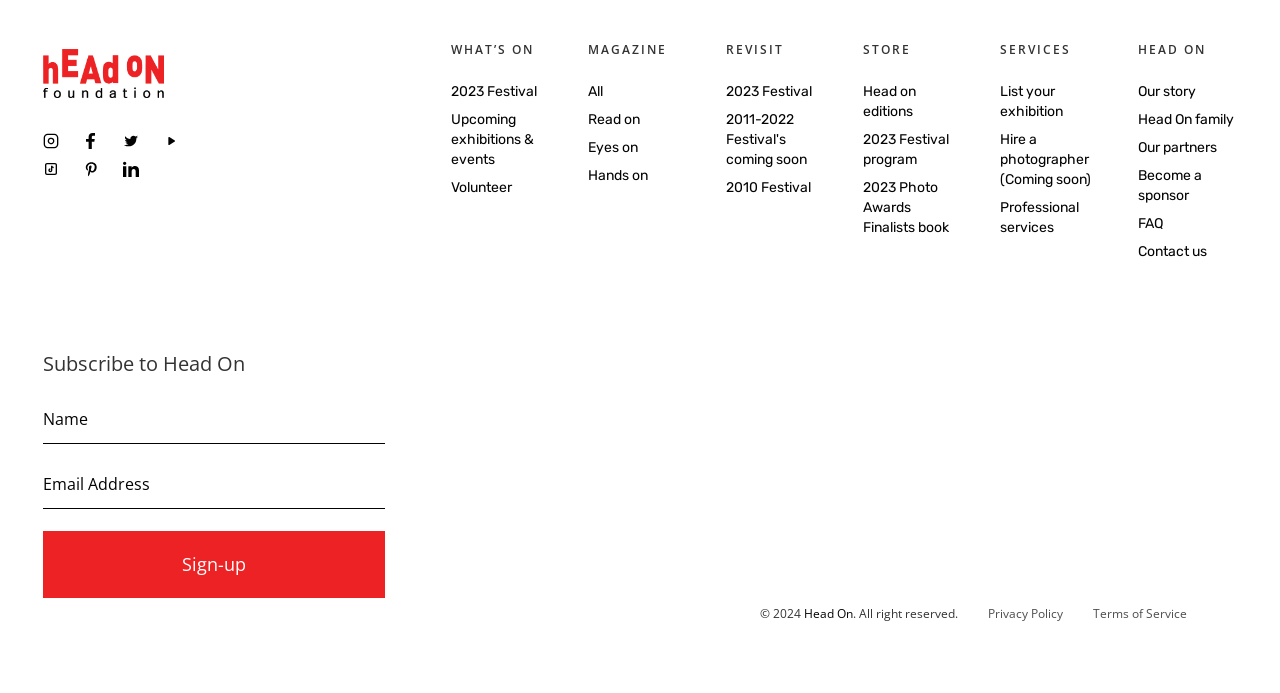Using the provided element description, identify the bounding box coordinates as (top-left x, top-left y, bottom-right x, bottom-right y). Ensure all values are between 0 and 1. Description: Volunteer

[0.352, 0.259, 0.4, 0.283]